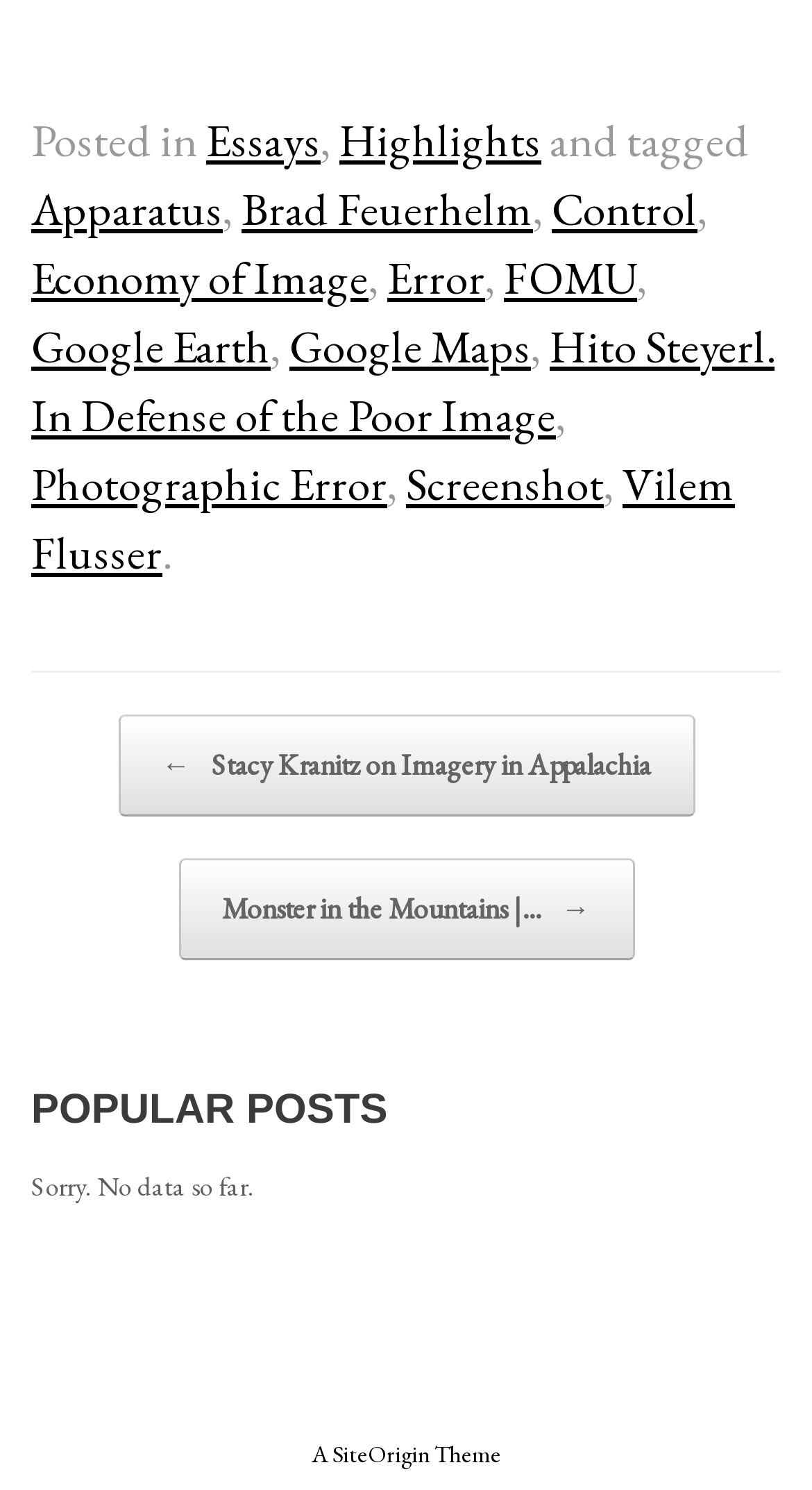Determine the bounding box coordinates of the clickable region to follow the instruction: "Click on the 'Essays' link".

[0.254, 0.075, 0.395, 0.115]